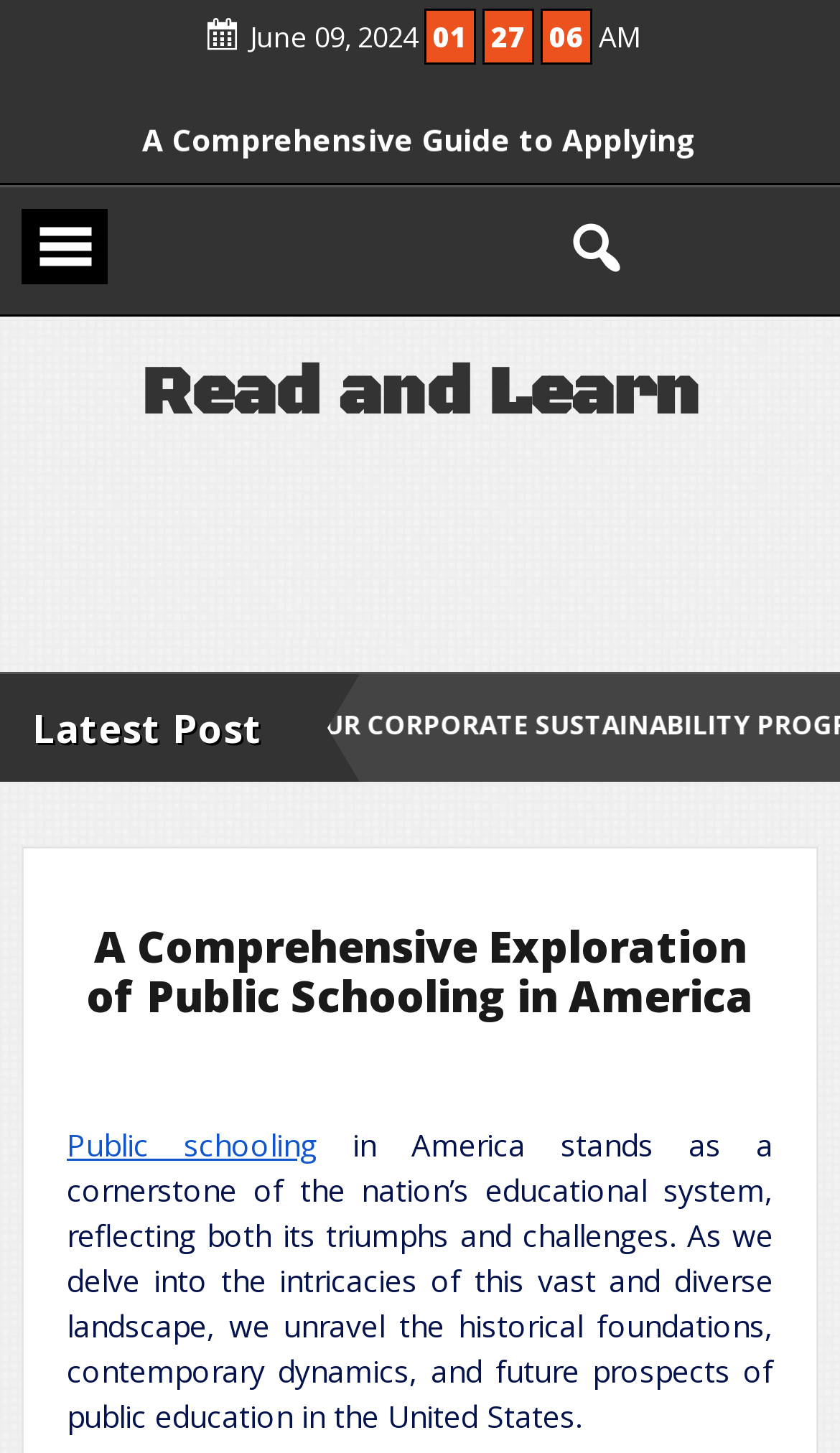How many links are there in the top section?
Provide a detailed answer to the question, using the image to inform your response.

I counted the number of links in the top section of the webpage, which are 'Selling Your Car Online: Recovering and Rebuilding After a Natural Disaster or Emergency', 'A Comprehensive Guide to Applying for Admission to Oxford University', and 'From Beginner To Expert: The Best Machine Learning Courses For Every Level'. There are 3 links in total.